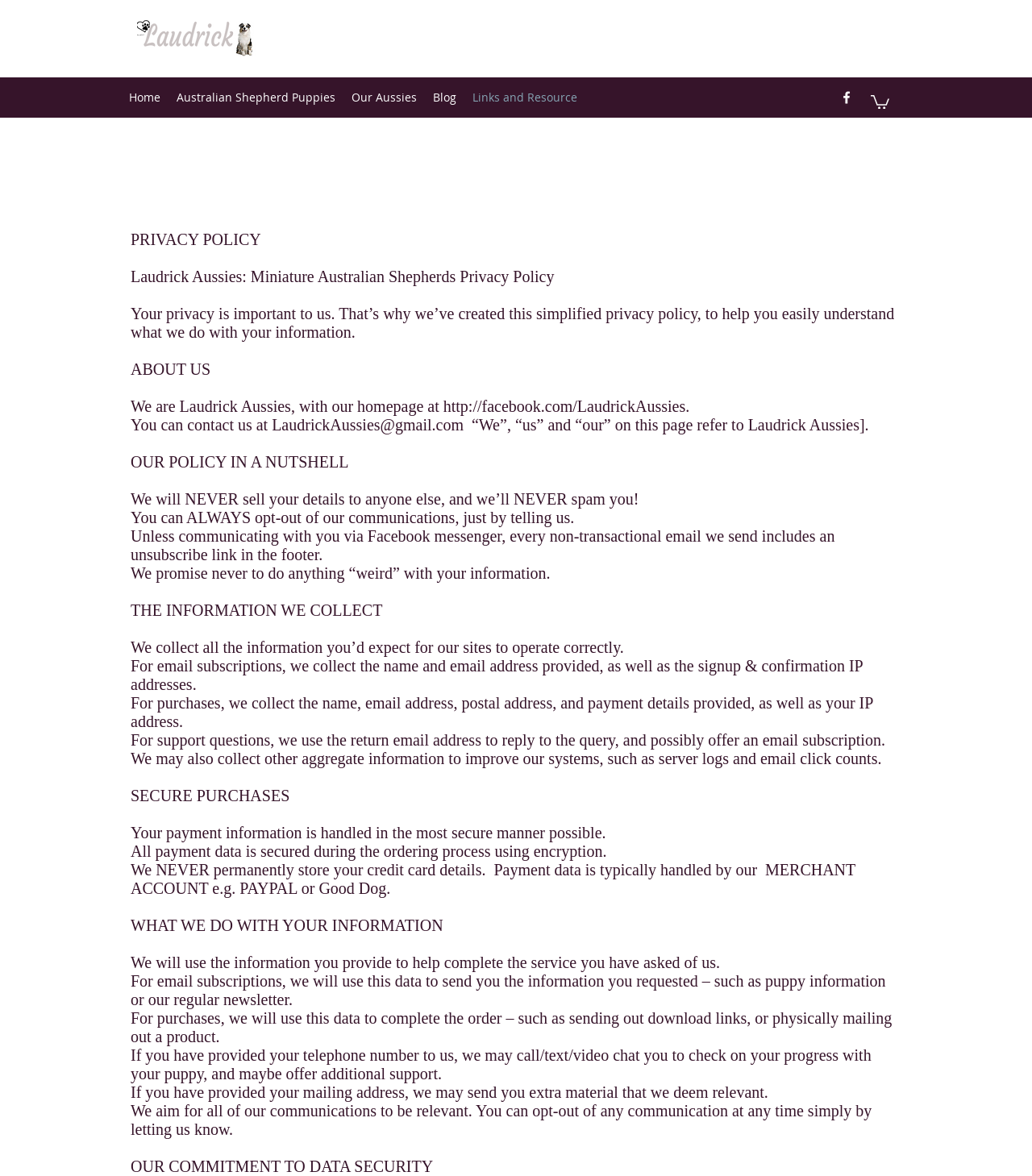Use the information in the screenshot to answer the question comprehensively: What is the name of the website?

I determined the name of the website by looking at the logo link at the top left corner of the webpage, which says 'Laudrick Aussies logo'.